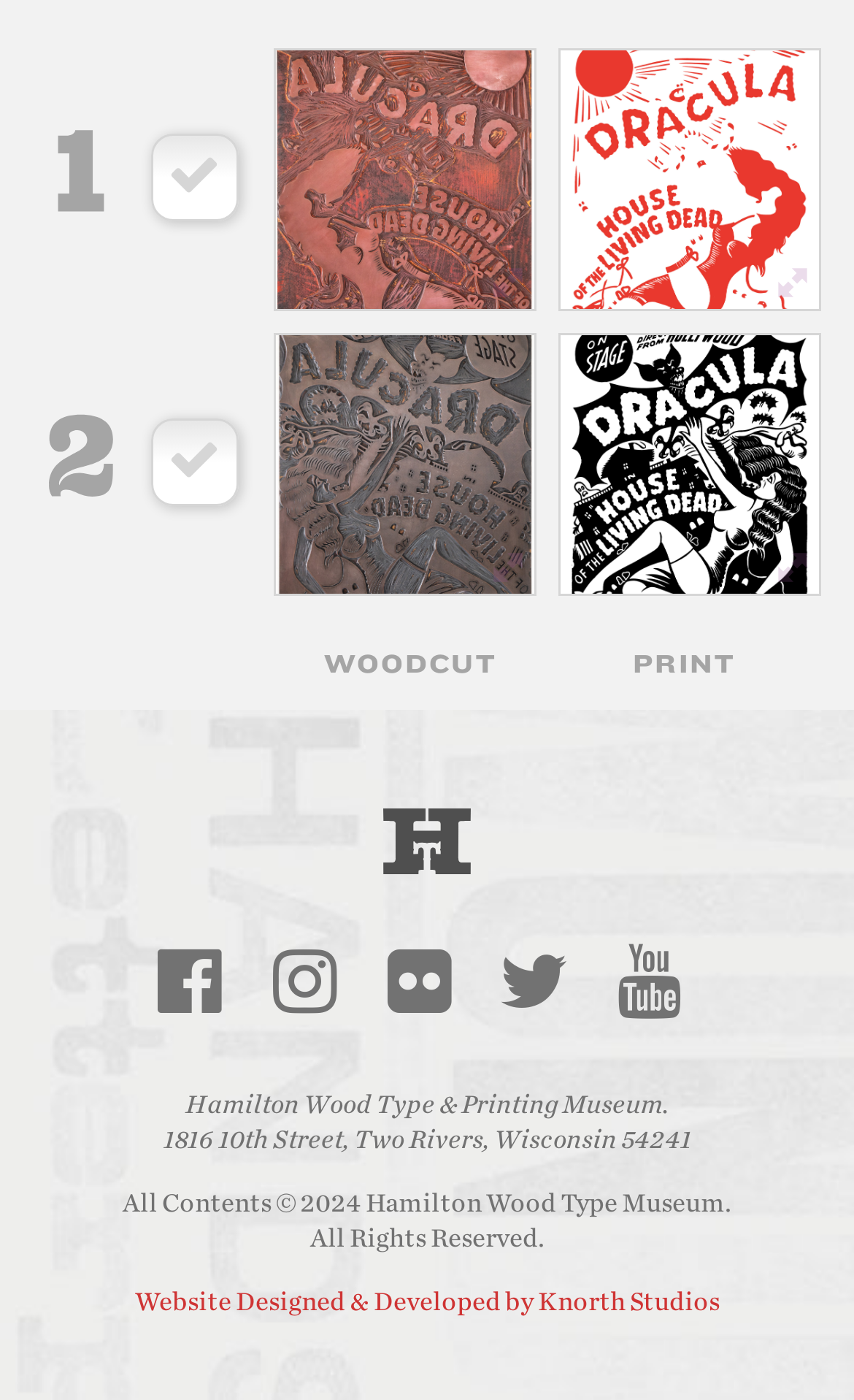How many social media links are there?
Give a one-word or short phrase answer based on the image.

5